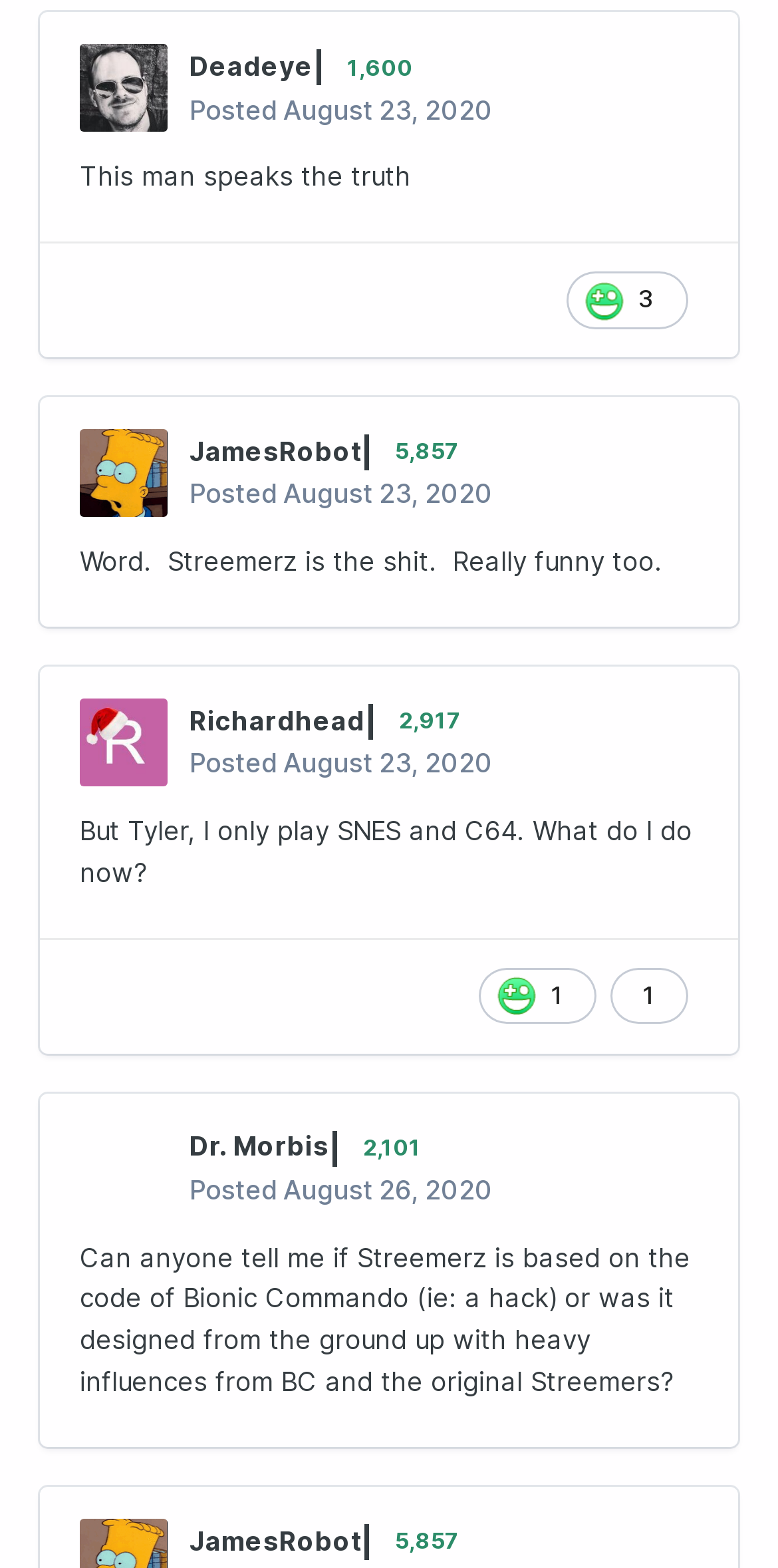Please pinpoint the bounding box coordinates for the region I should click to adhere to this instruction: "Read Dr. Morbis's question".

[0.103, 0.791, 0.887, 0.891]